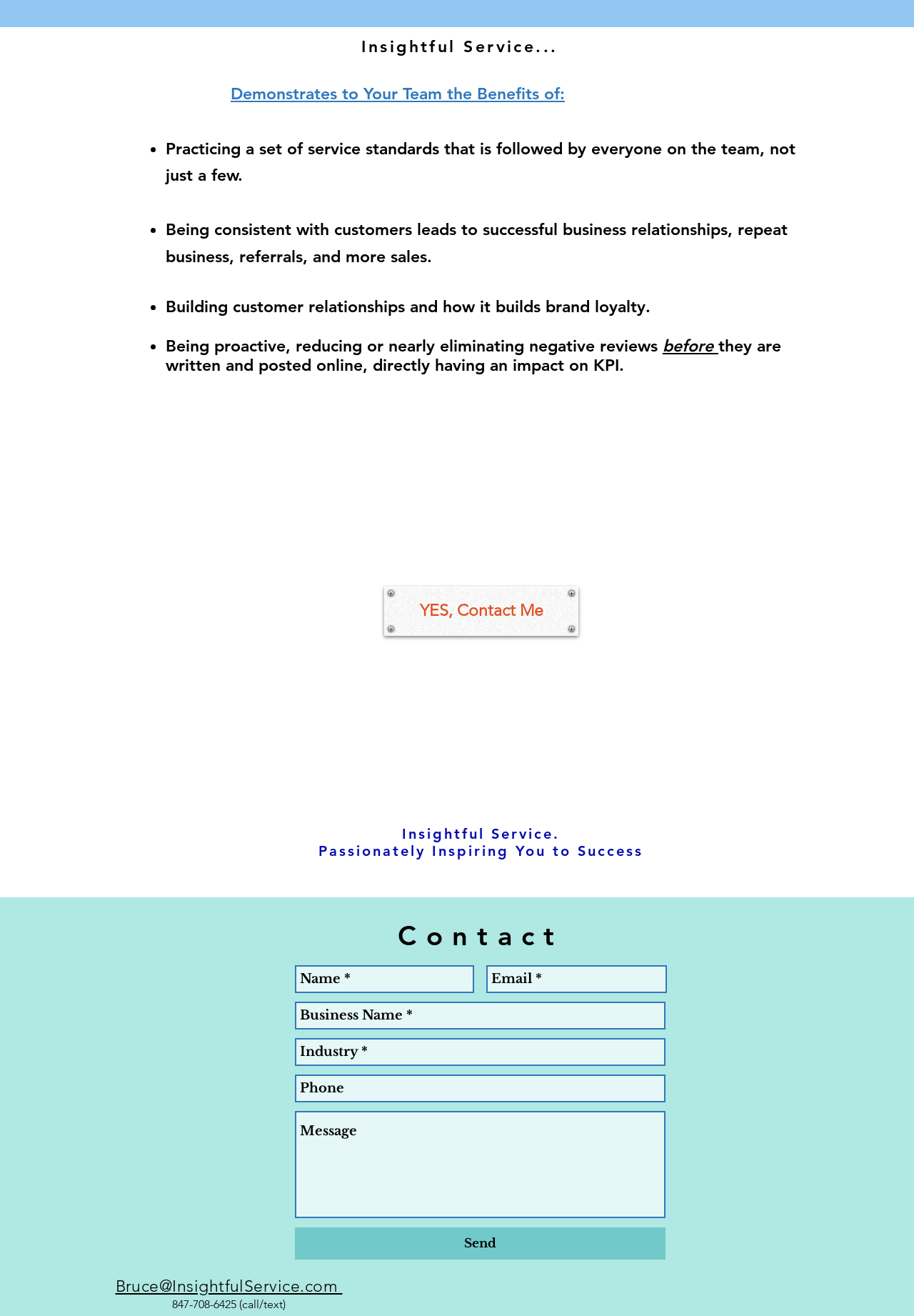Locate the bounding box coordinates of the UI element described by: "aria-label="Email *" name="email" placeholder="Email *"". The bounding box coordinates should consist of four float numbers between 0 and 1, i.e., [left, top, right, bottom].

[0.532, 0.733, 0.73, 0.755]